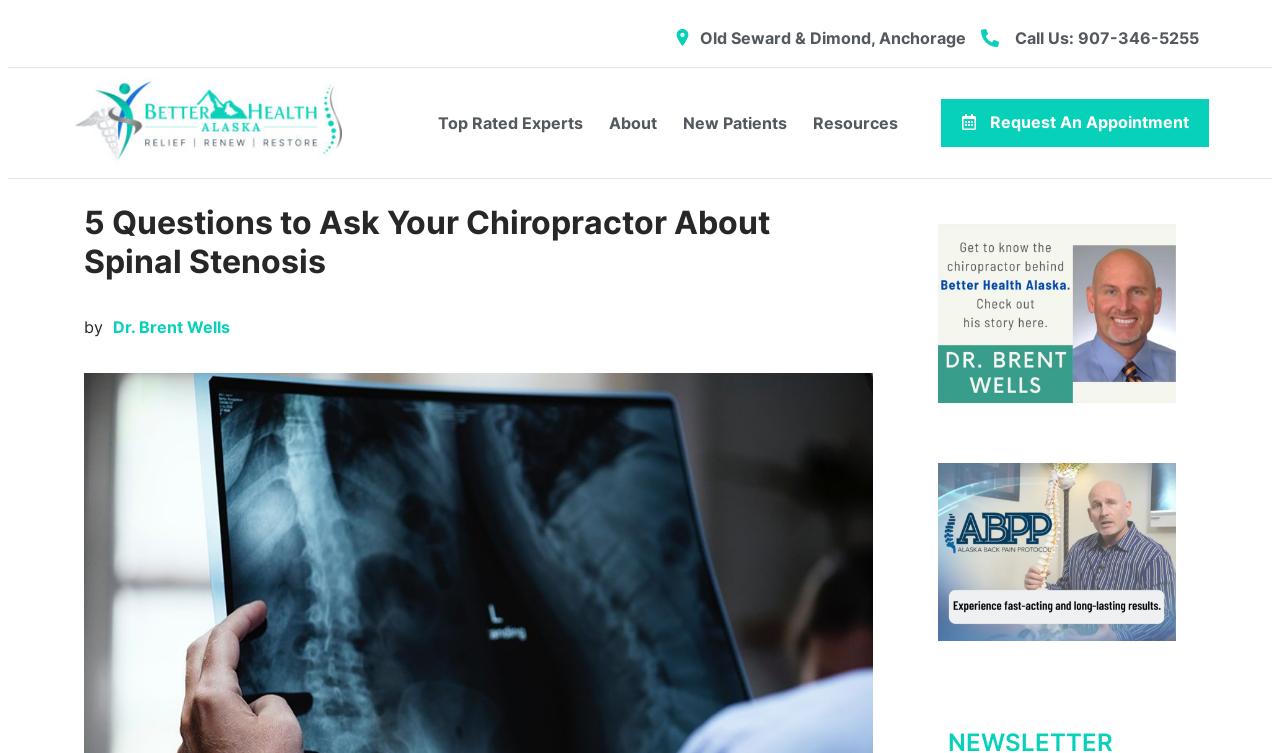How many links are there in the top navigation menu?
Based on the visual, give a brief answer using one word or a short phrase.

5